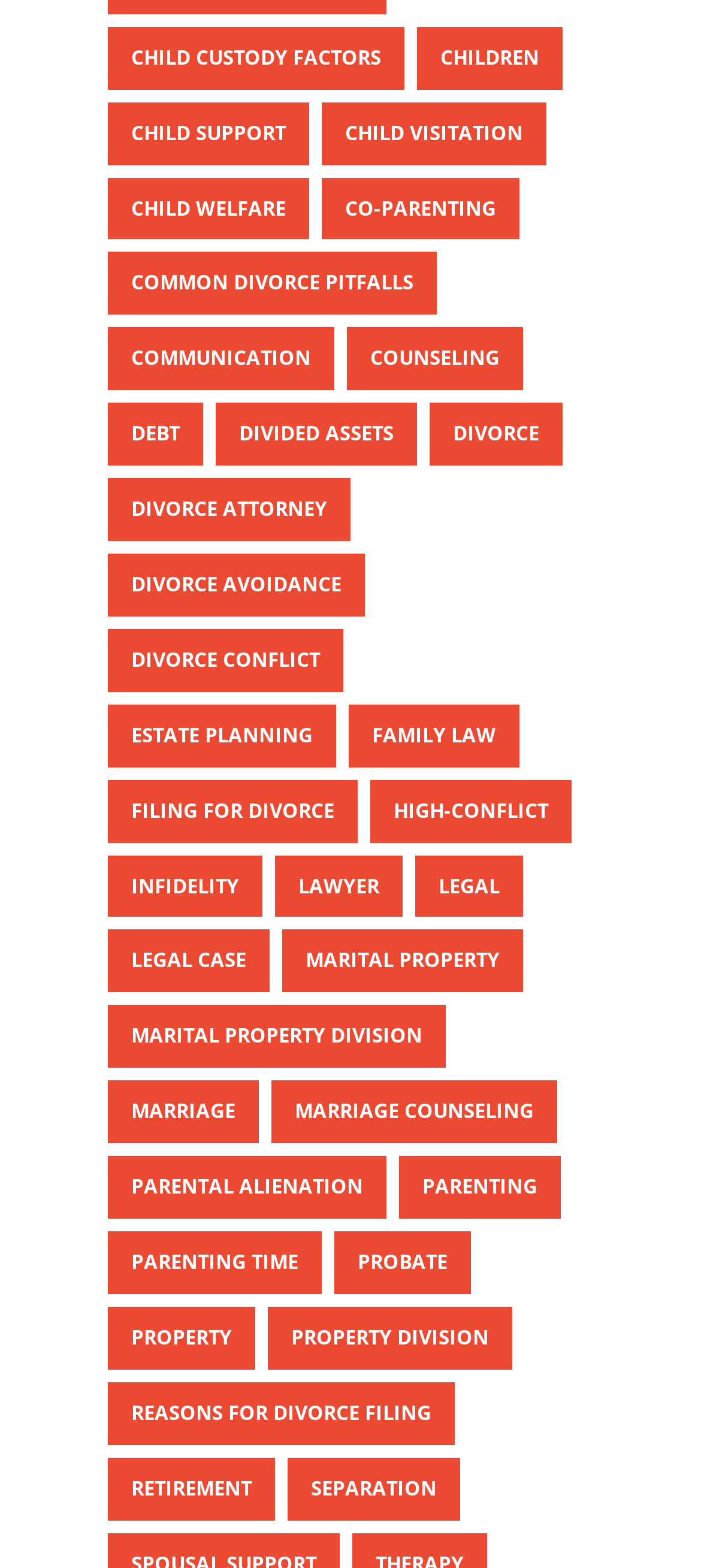How many topics are related to children on this webpage?
Look at the image and respond with a one-word or short phrase answer.

5